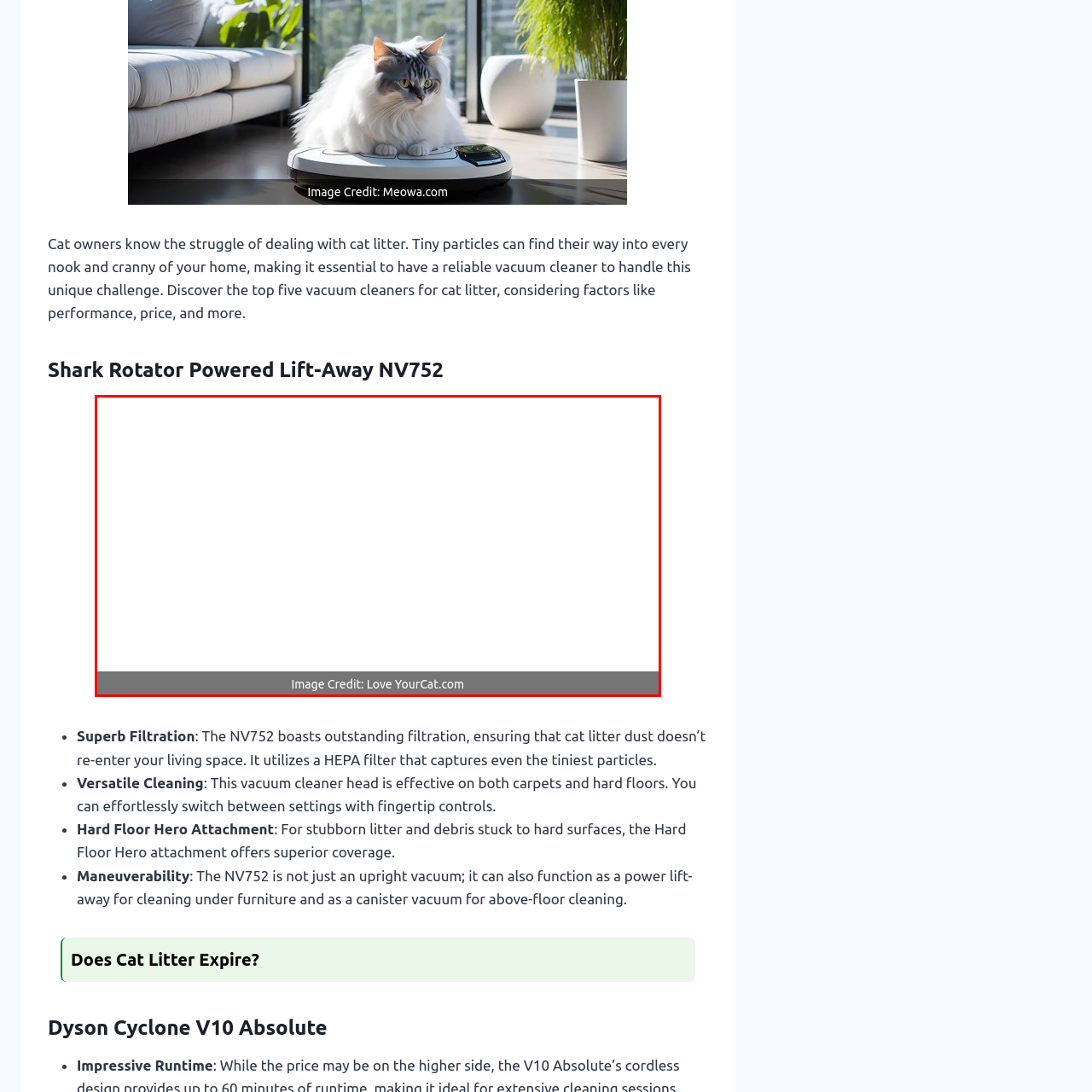What is the purpose of the Hard Floor Hero attachment?
Look at the image section surrounded by the red bounding box and provide a concise answer in one word or phrase.

Excellent coverage for stubborn debris